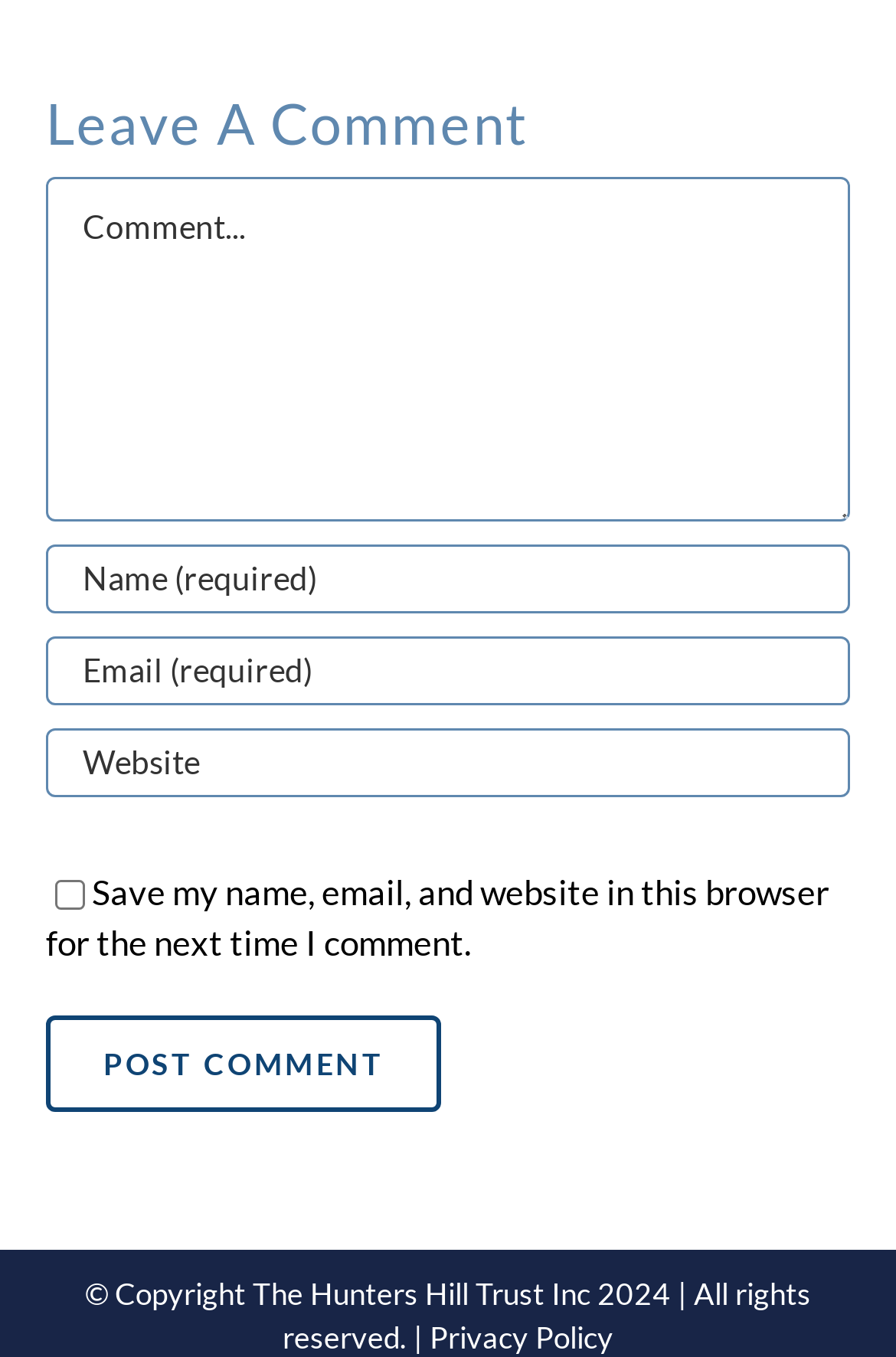What is the copyright year?
Look at the image and respond with a single word or a short phrase.

2024